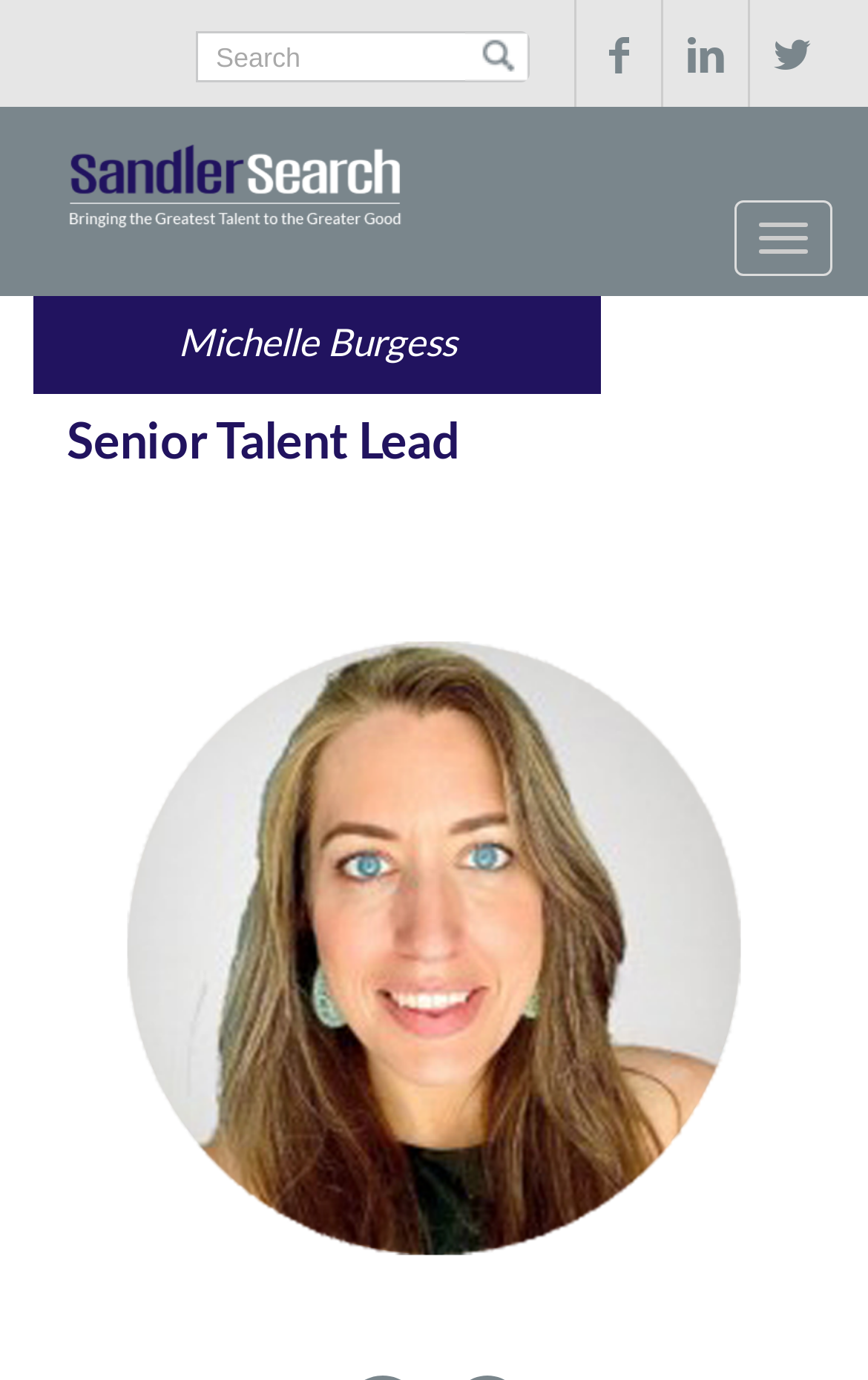What is the purpose of the button on the bottom right?
Examine the image and give a concise answer in one word or a short phrase.

Unknown